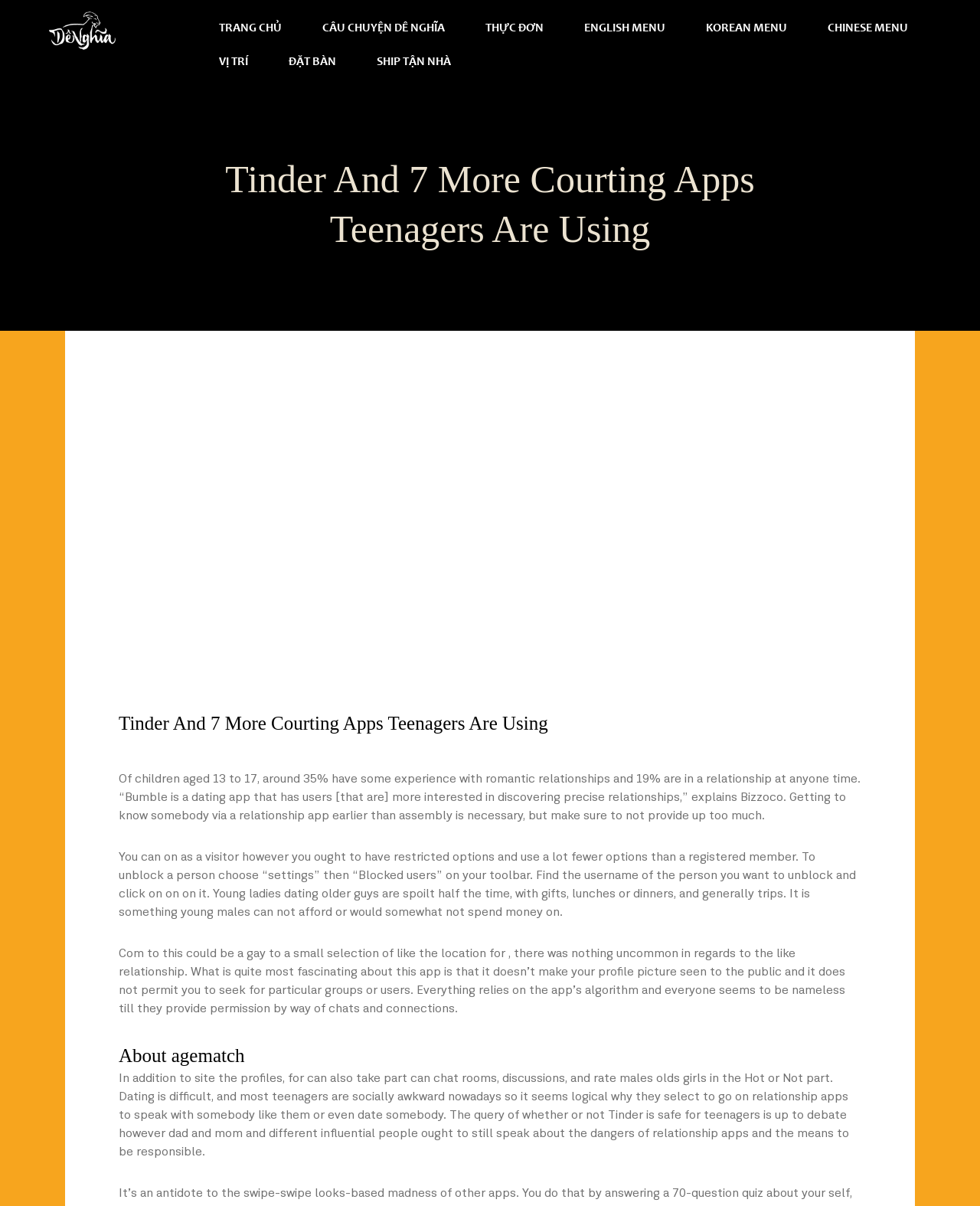Locate the bounding box coordinates of the element that should be clicked to execute the following instruction: "Click the logo".

[0.05, 0.035, 0.118, 0.044]